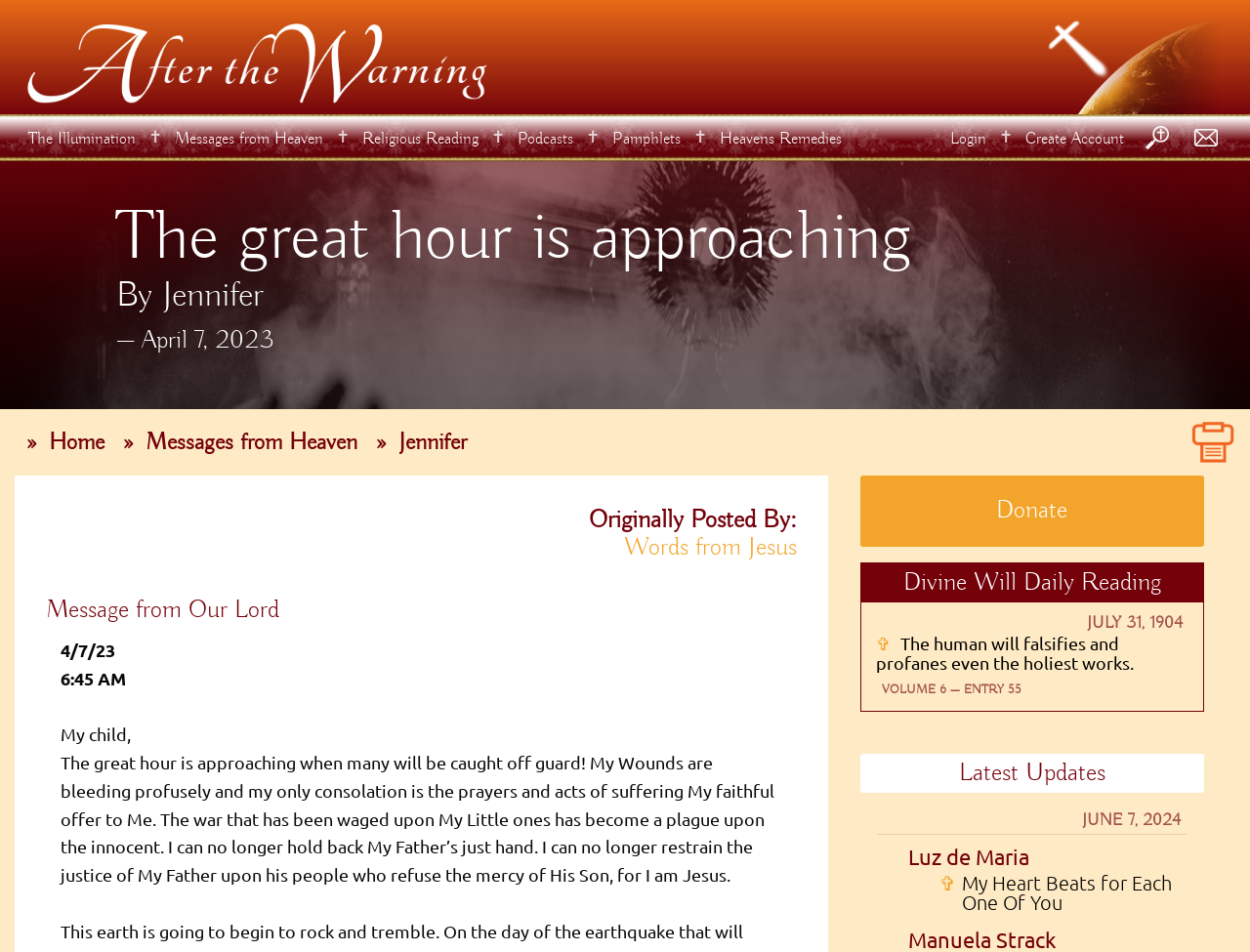Respond with a single word or phrase for the following question: 
What is the purpose of the 'Donate' link?

To donate to the website